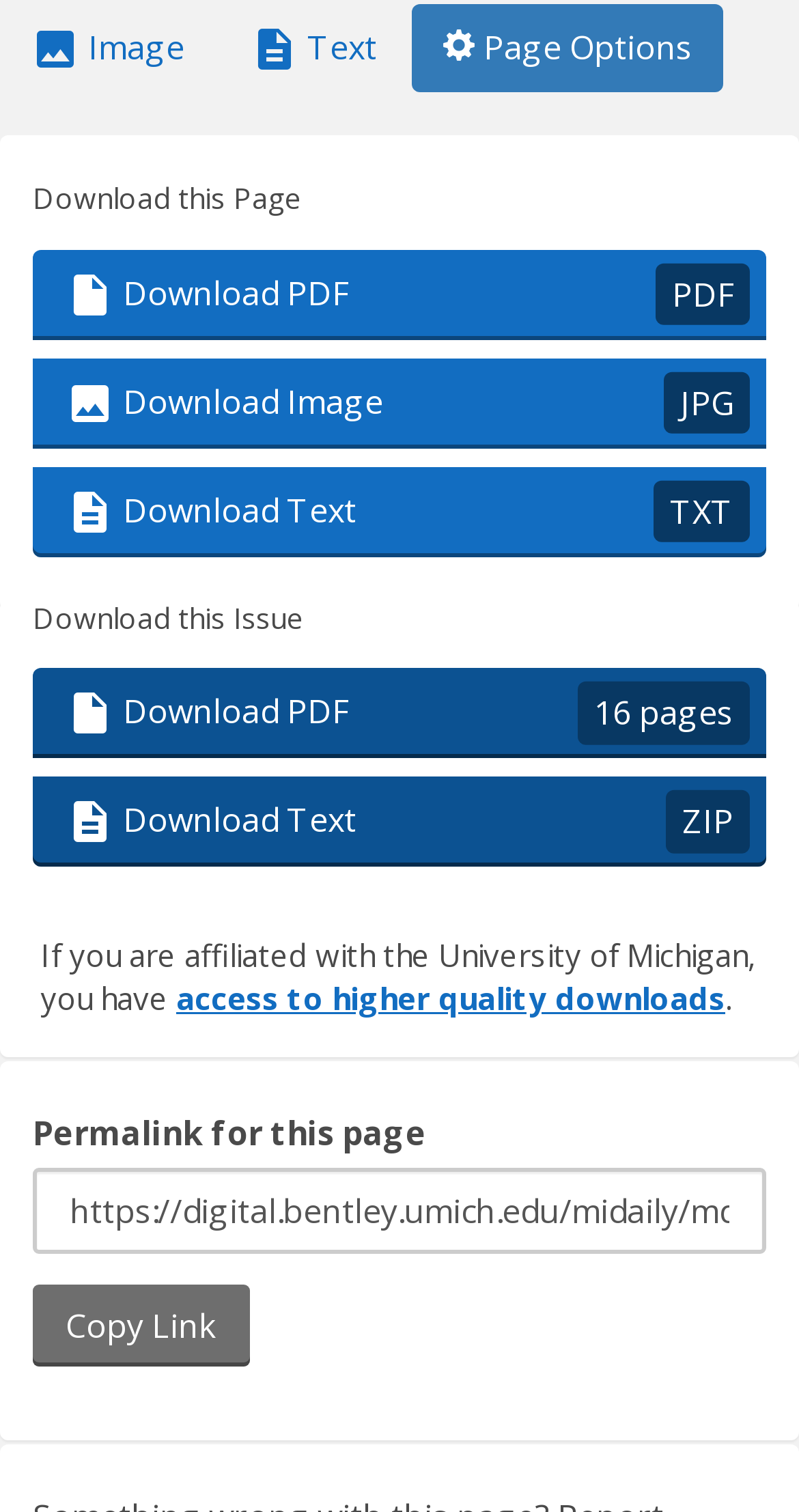Please identify the bounding box coordinates of the element I should click to complete this instruction: 'Download PDF'. The coordinates should be given as four float numbers between 0 and 1, like this: [left, top, right, bottom].

[0.041, 0.165, 0.959, 0.224]